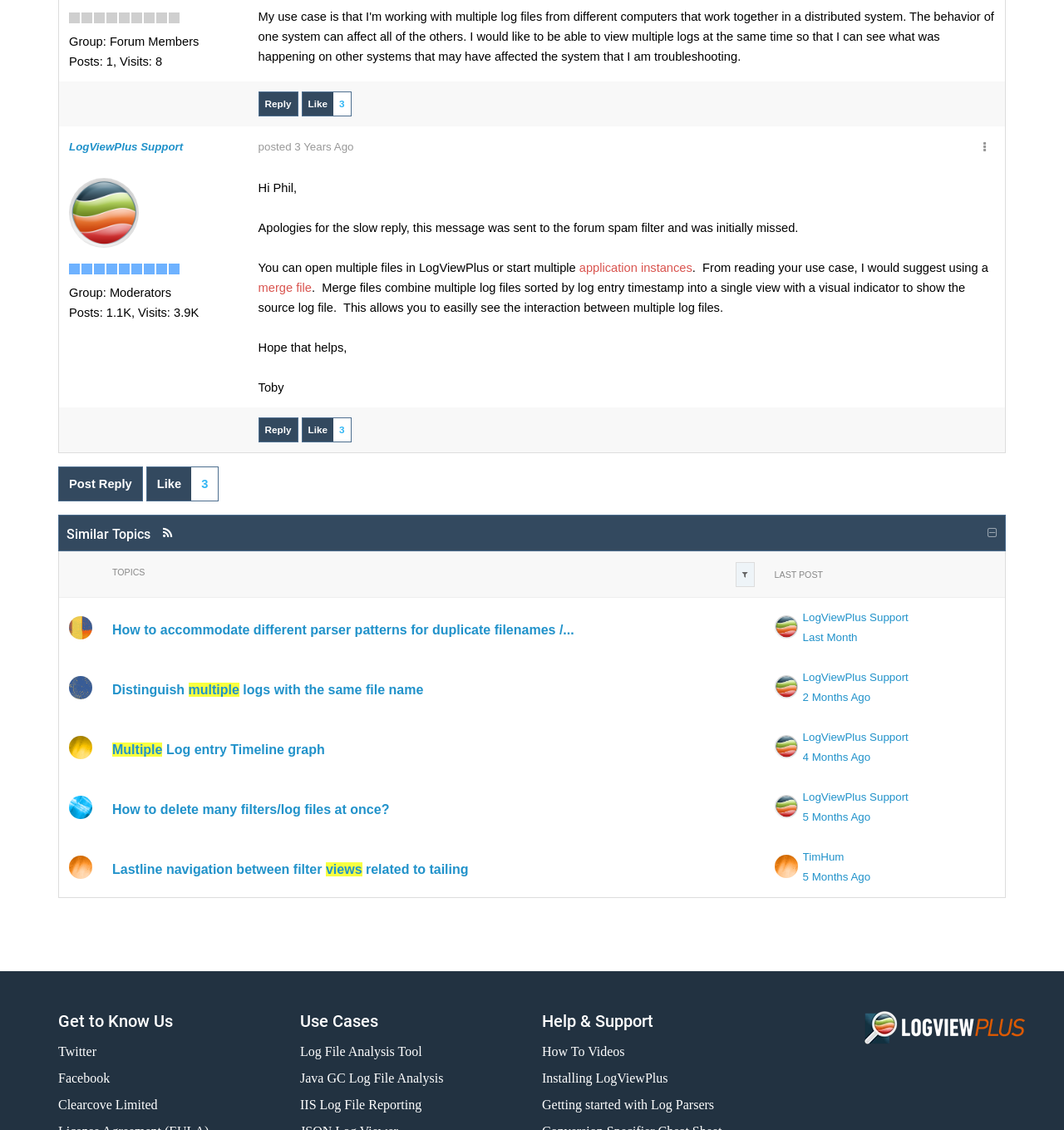Using the format (top-left x, top-left y, bottom-right x, bottom-right y), and given the element description, identify the bounding box coordinates within the screenshot: 5 Months Ago

[0.754, 0.768, 0.818, 0.785]